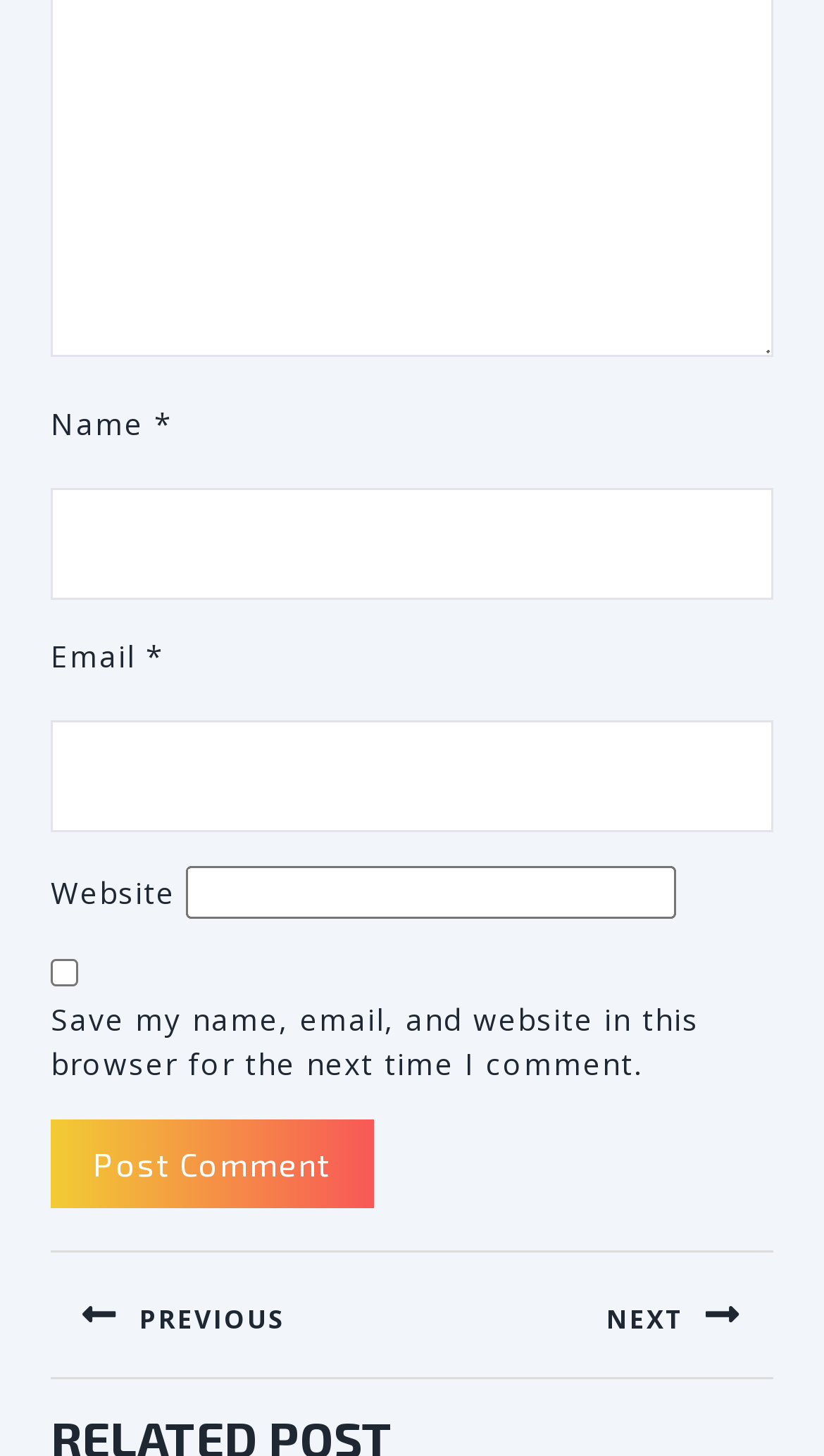Answer the following query with a single word or phrase:
Is the email field required?

Yes